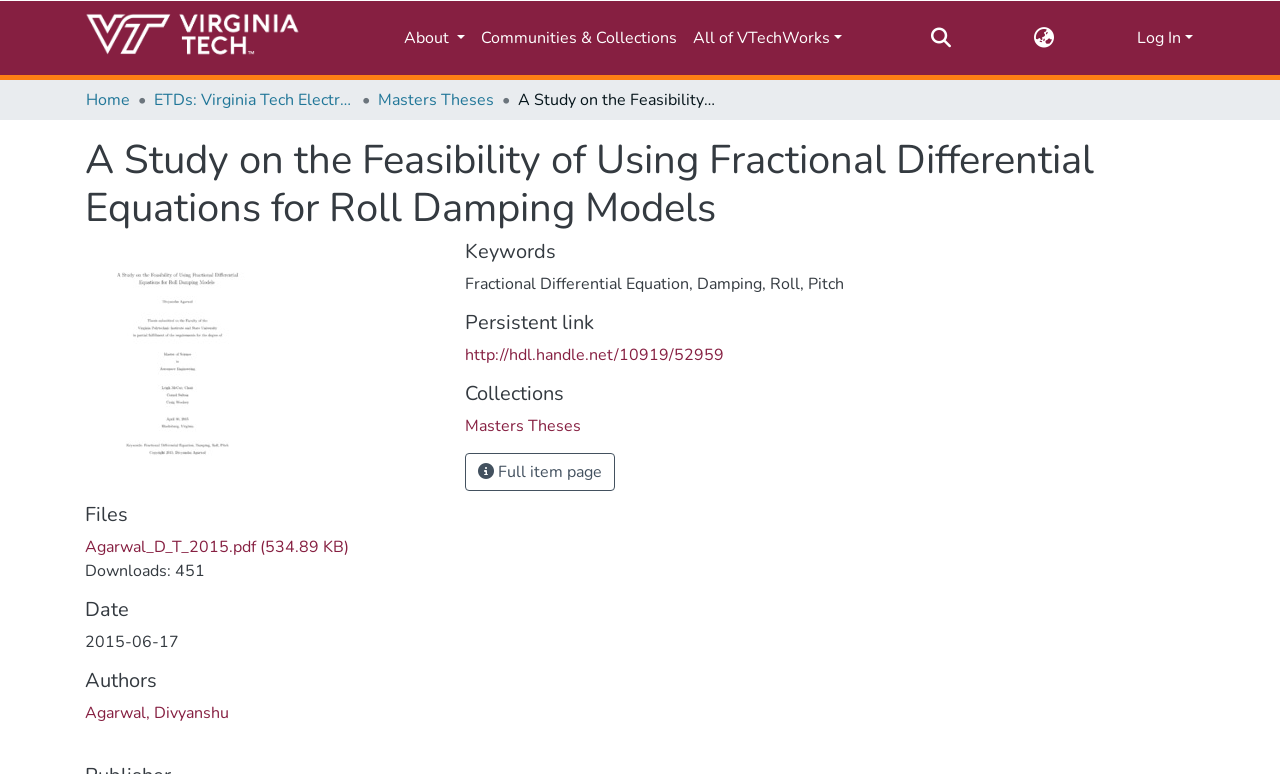Bounding box coordinates should be in the format (top-left x, top-left y, bottom-right x, bottom-right y) and all values should be floating point numbers between 0 and 1. Determine the bounding box coordinate for the UI element described as: alt="BAM! Strategie Culturali"

None